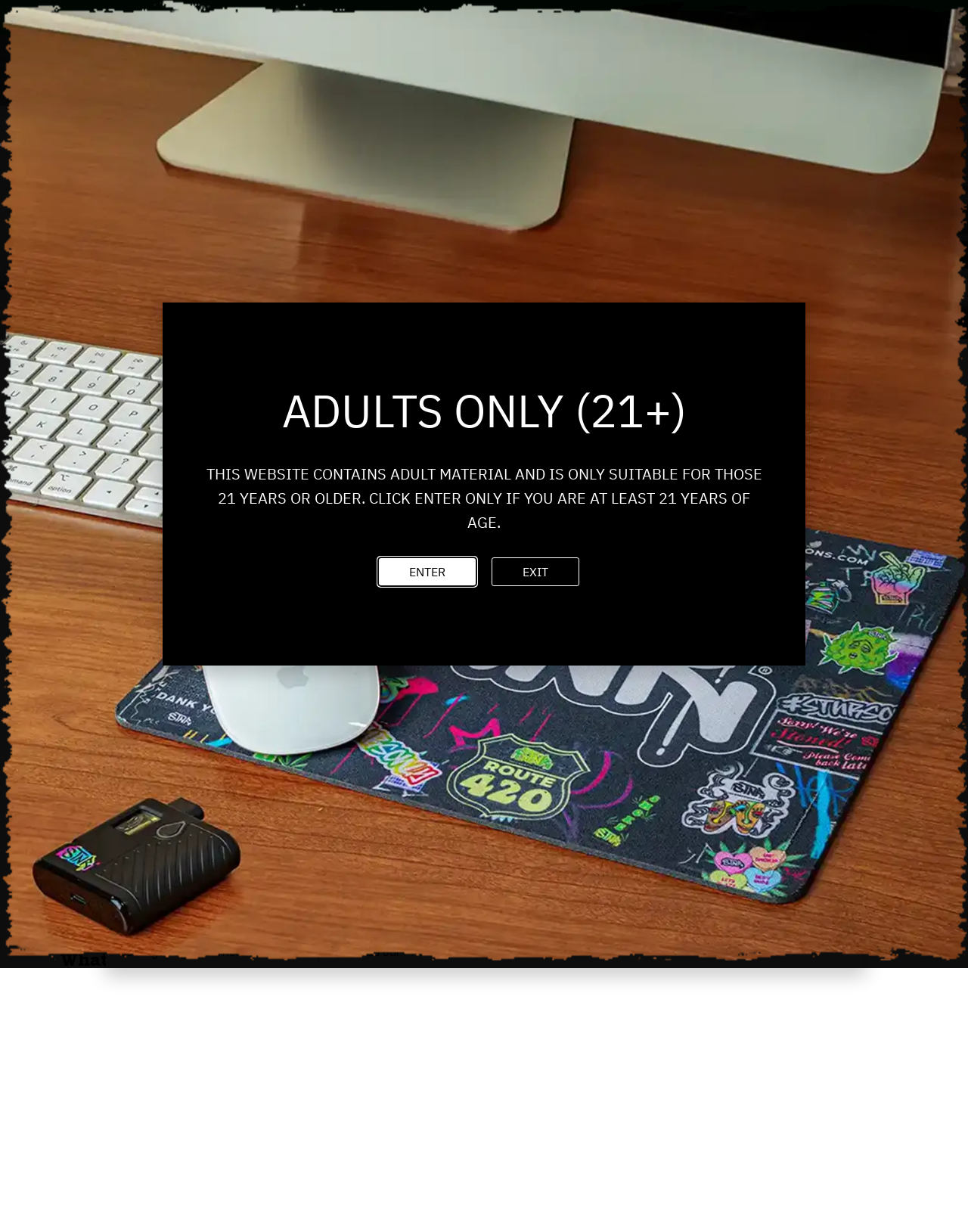Determine the bounding box coordinates of the element's region needed to click to follow the instruction: "Learn about 'THC-A'". Provide these coordinates as four float numbers between 0 and 1, formatted as [left, top, right, bottom].

[0.582, 0.145, 0.633, 0.157]